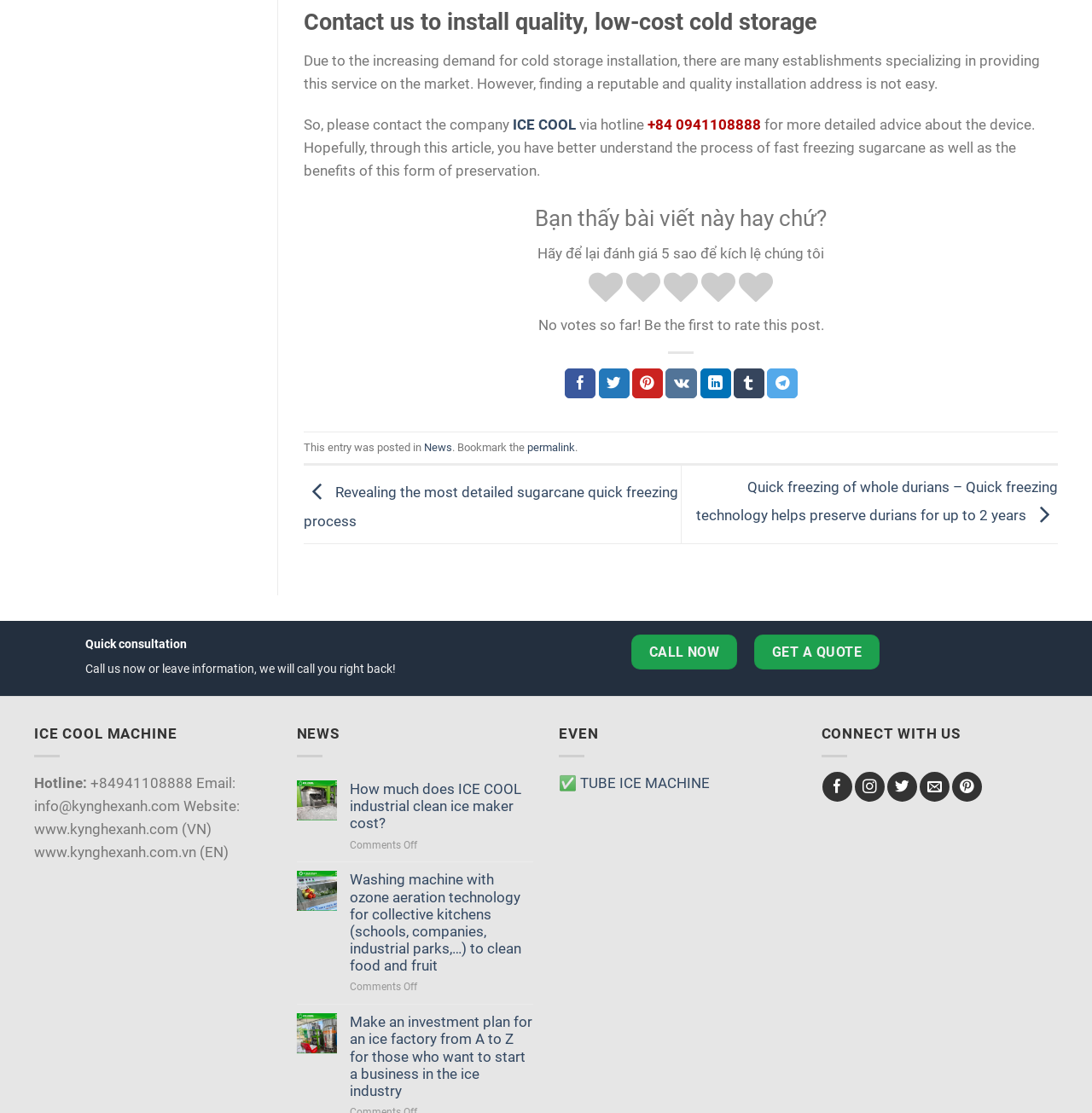What is the purpose of the 'Quick consultation' section?
Look at the image and respond with a one-word or short-phrase answer.

To call or leave information for a consultation